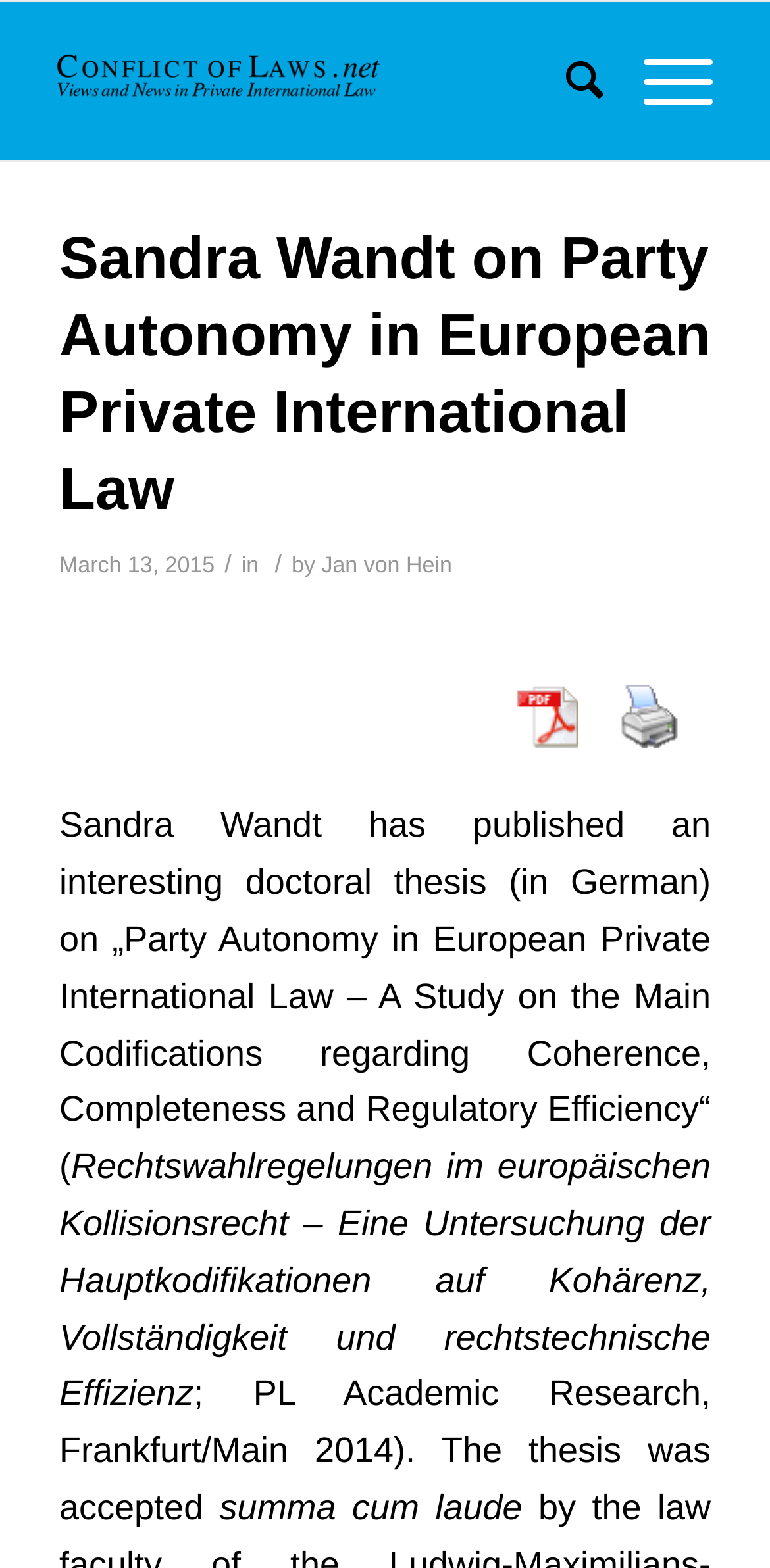What is the date of the publication?
Please elaborate on the answer to the question with detailed information.

I found the date of publication by looking at the time element in the header section, which contains the text 'March 13, 2015'.